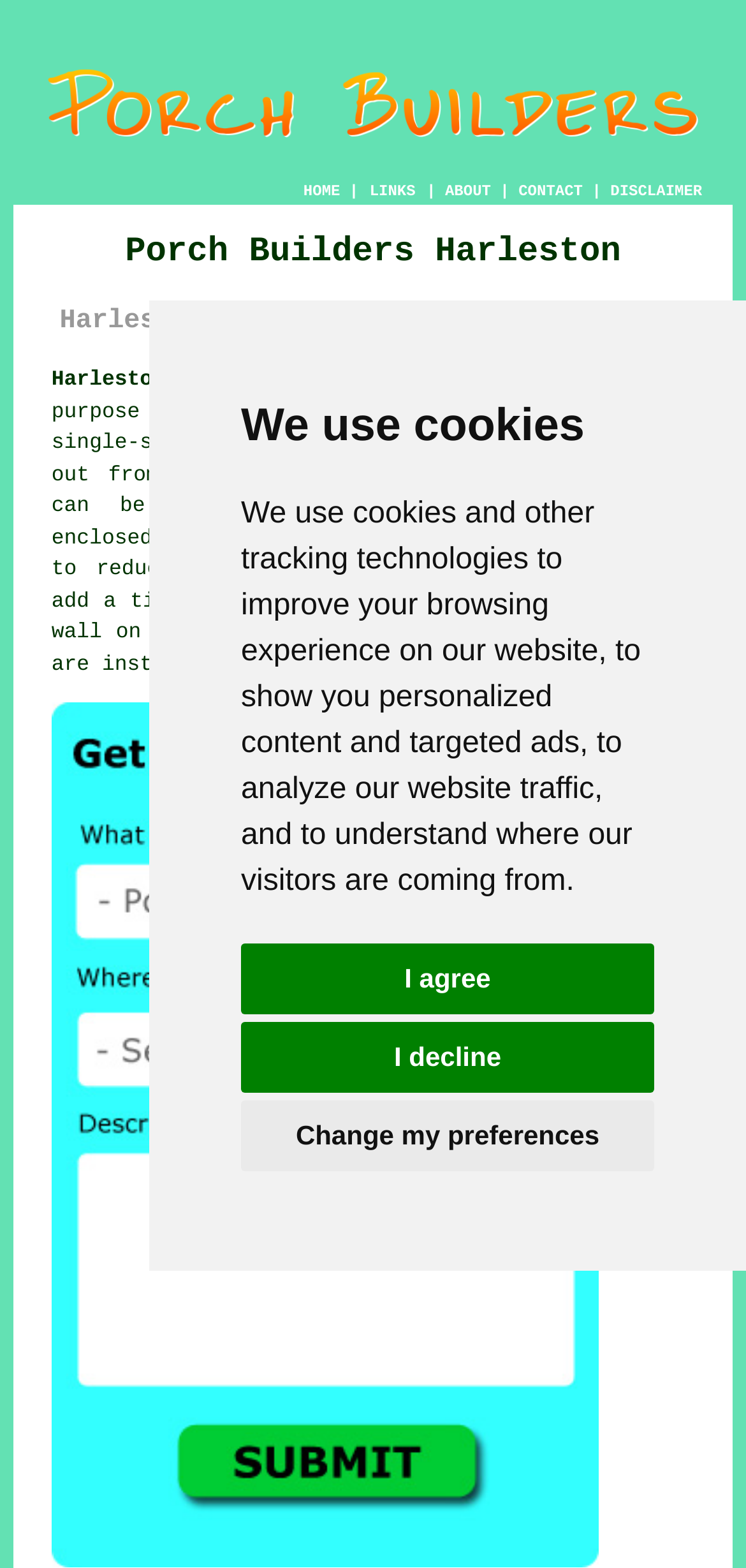What is the function of the 'I agree' button?
Make sure to answer the question with a detailed and comprehensive explanation.

The 'I agree' button is part of the cookie consent dialog, and clicking it indicates that the user agrees to the use of cookies and other tracking technologies on the website.